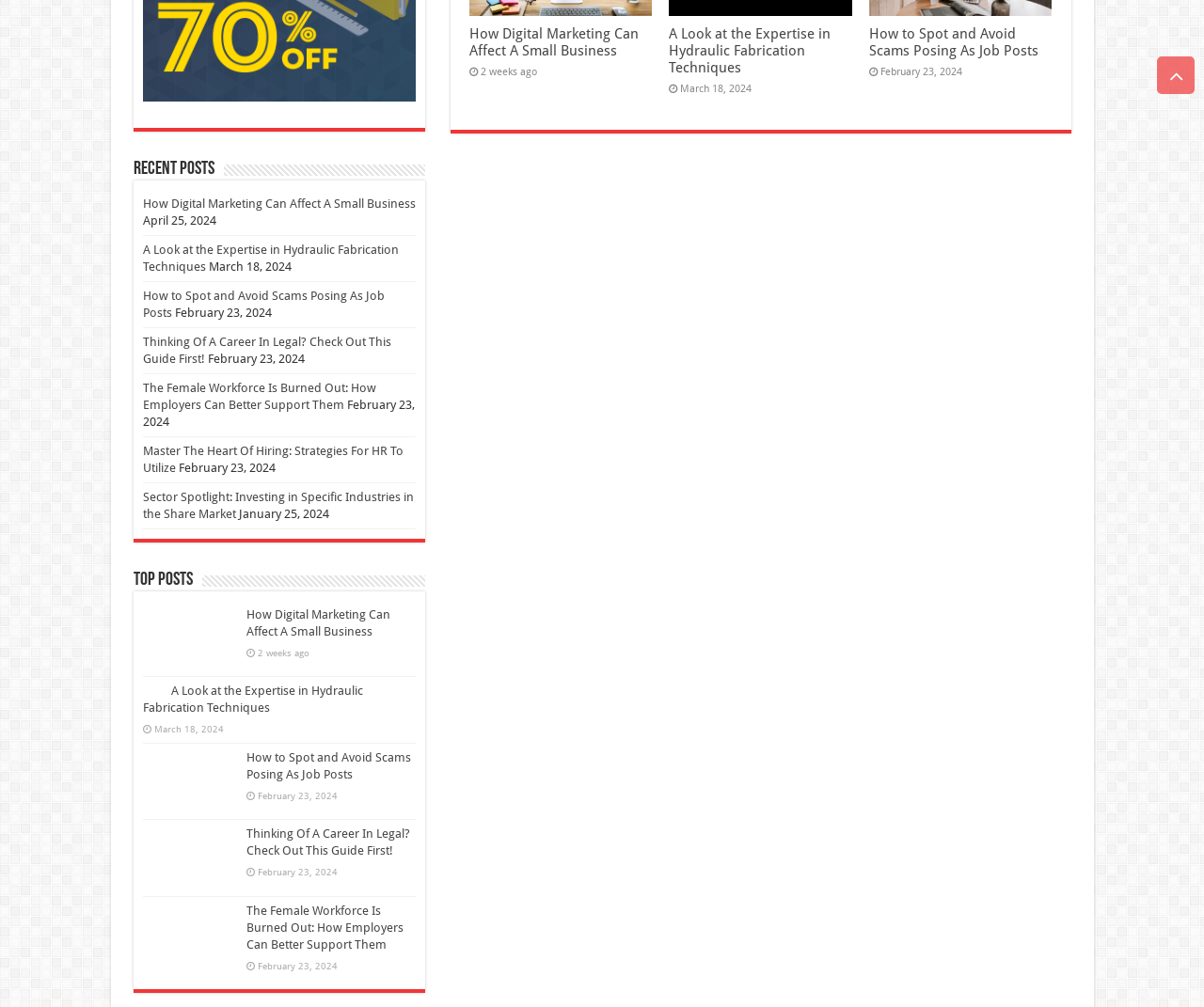Use one word or a short phrase to answer the question provided: 
What is the title of the last top post?

The Female Workforce Is Burned Out: How Employers Can Better Support Them